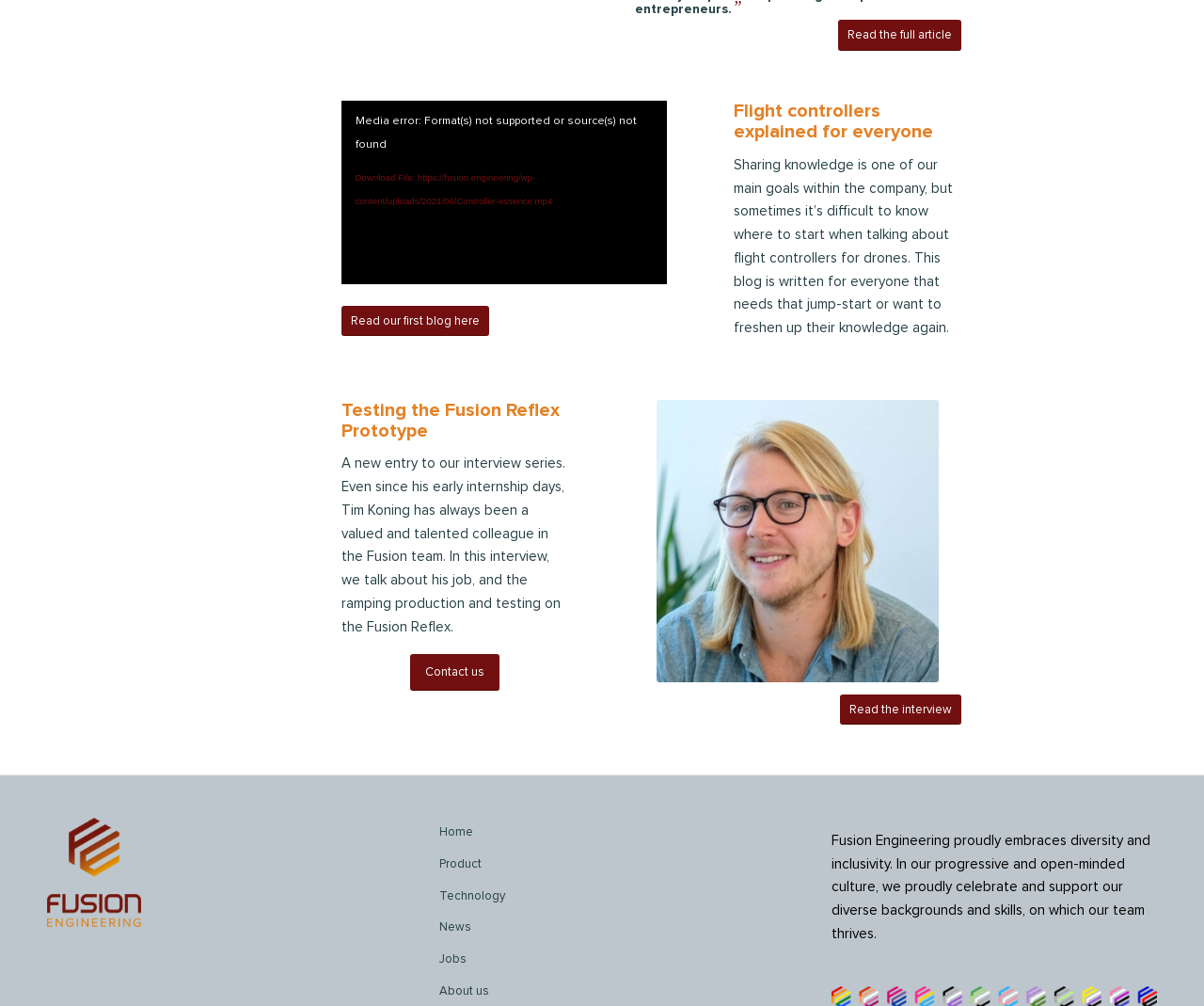Please provide a detailed answer to the question below based on the screenshot: 
What is the name of the person being interviewed?

The name of the person being interviewed is Tim Koning, which can be inferred from the StaticText 'A new entry to our interview series. Even since his early internship days, Tim Koning has always been a valued and talented colleague in the Fusion team.'.